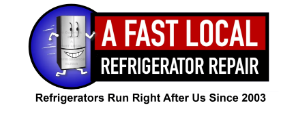What is the color of the company name?
Refer to the screenshot and respond with a concise word or phrase.

Red